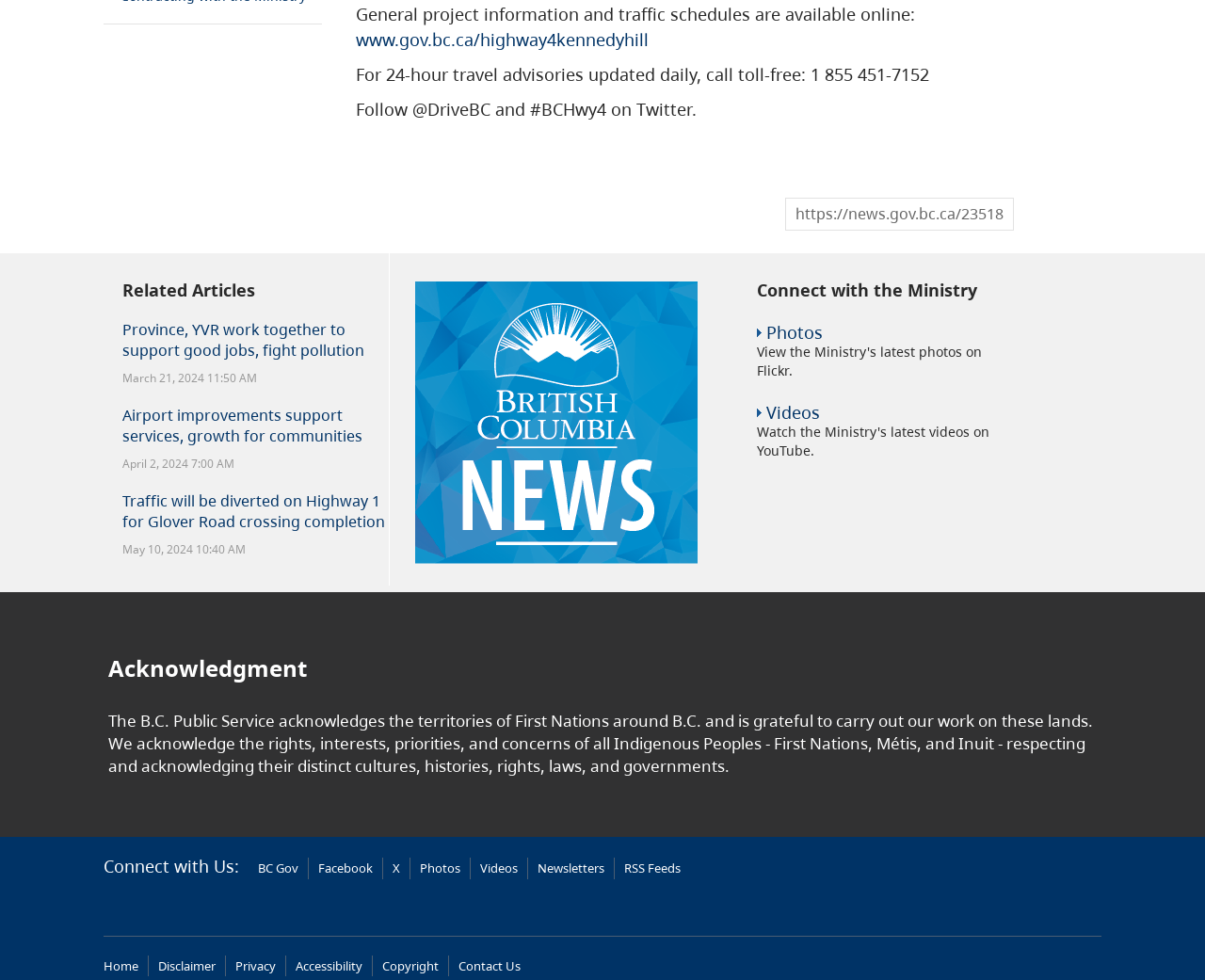Highlight the bounding box coordinates of the element that should be clicked to carry out the following instruction: "View photos". The coordinates must be given as four float numbers ranging from 0 to 1, i.e., [left, top, right, bottom].

[0.636, 0.327, 0.683, 0.351]